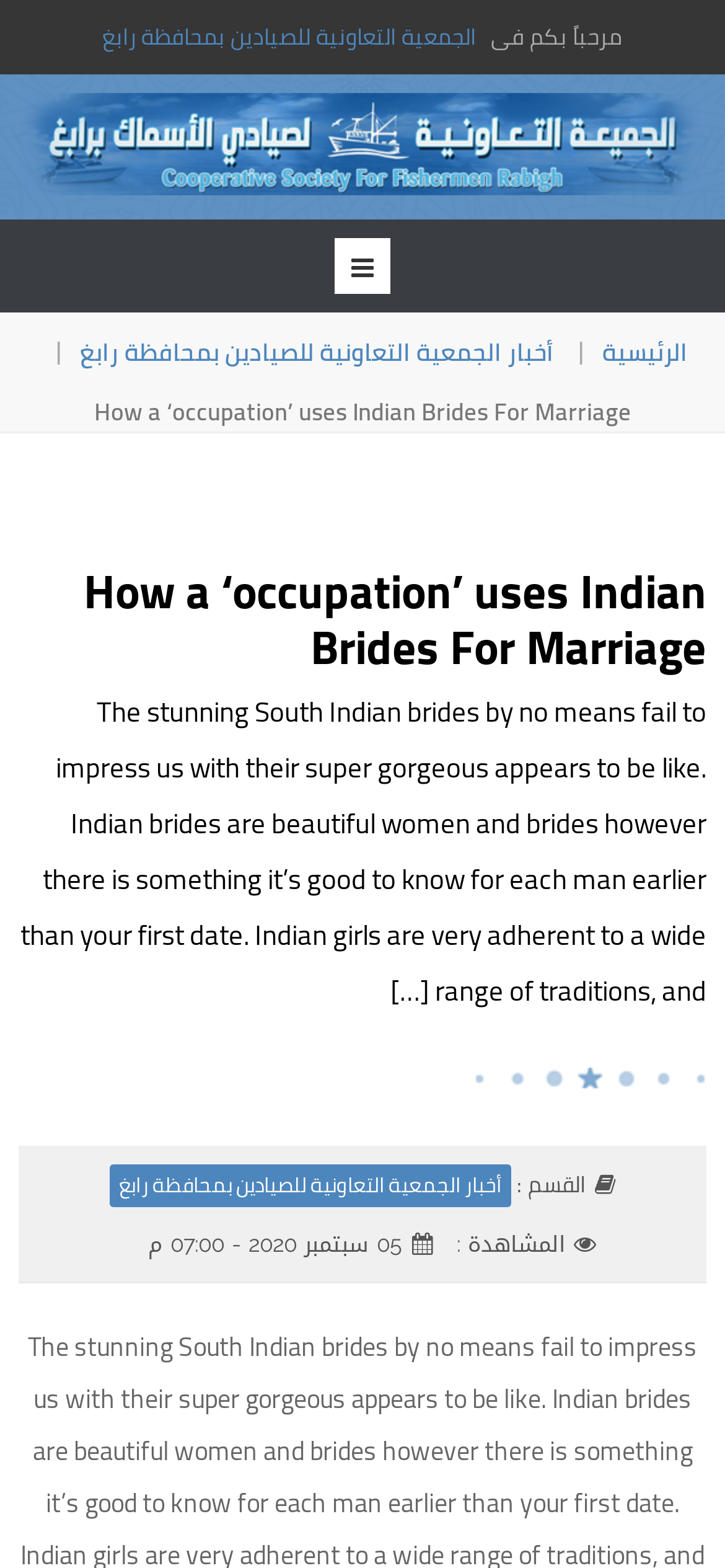Carefully examine the image and provide an in-depth answer to the question: What is the category of the article?

I found the answer by looking at the link element with the text 'أخبار الجمعية التعاونية للصيادين بمحافظة رابغ' which is located near the top of the page, indicating it's the category of the article.